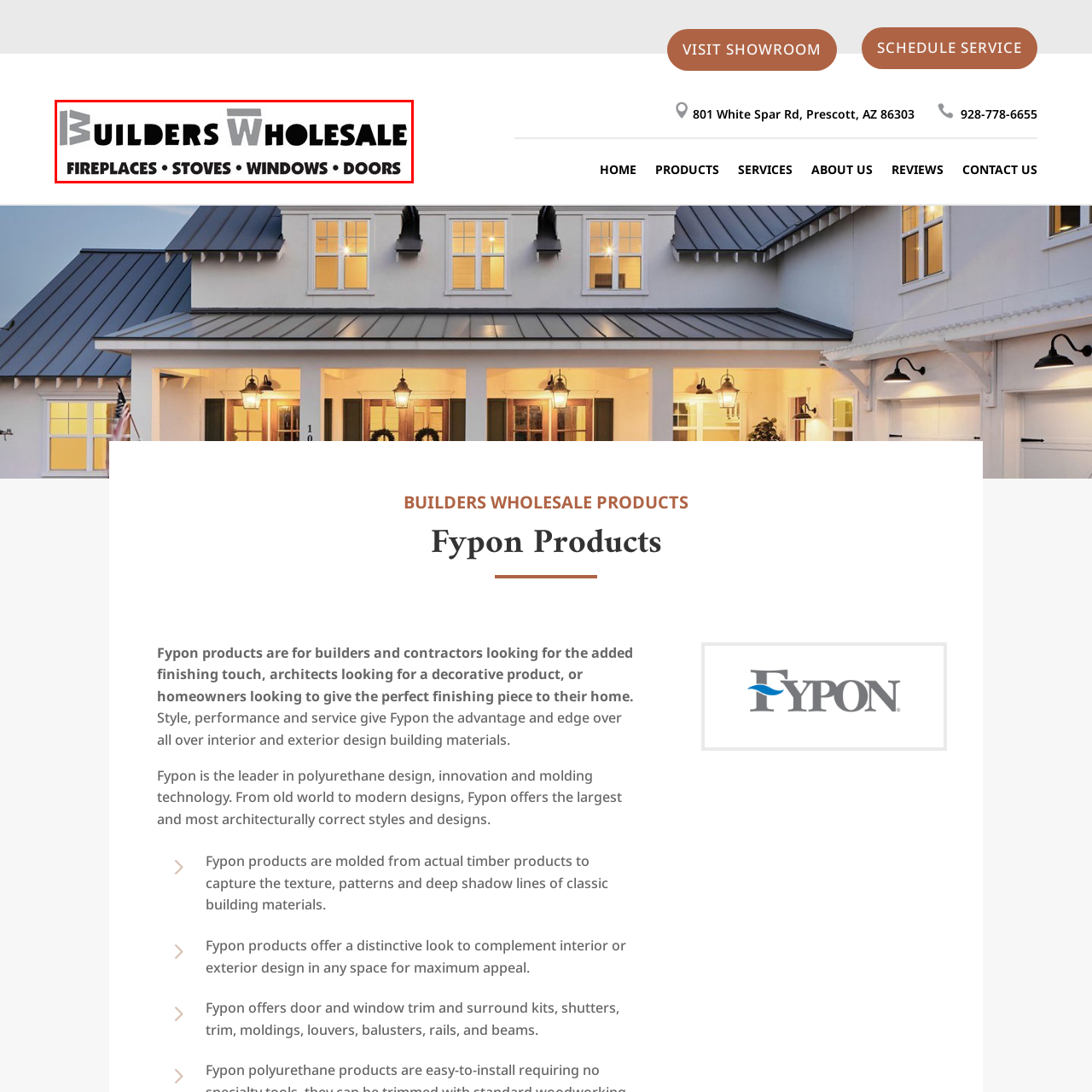Create a detailed narrative of the scene depicted inside the red-outlined image.

The image displays a bold and striking logo for "Builders Wholesale," featuring the brand name prominently in a dynamic font. The logo is accompanied by descriptive text underneath, highlighting the various products offered by the company, such as fireplaces, stoves, windows, and doors. The design uses a clean, modern aesthetic with a black and grey color scheme, emphasizing the company's focus on high-quality building materials and services tailored for builders and contractors. This visual representation establishes a strong identity for Builders Wholesale, reflecting its commitment to providing essential products for construction and home improvement projects.